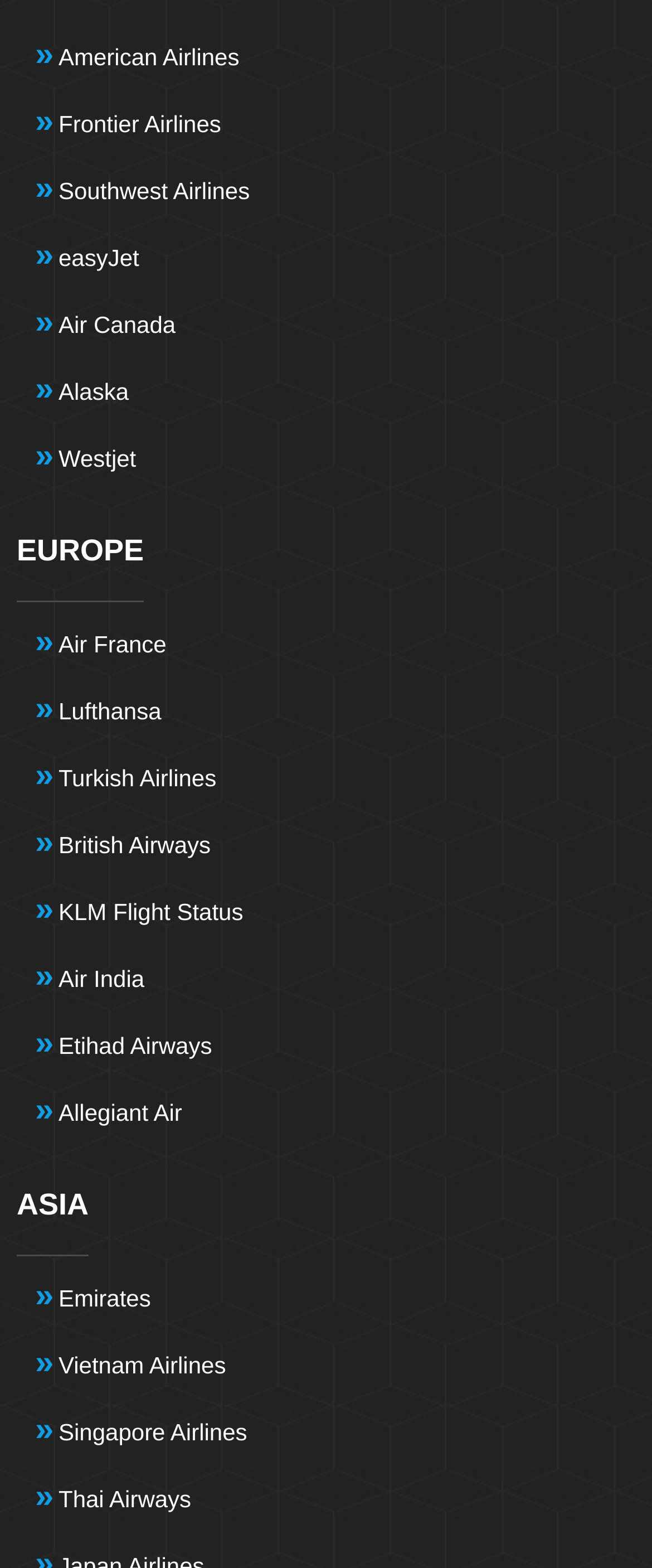Locate the bounding box coordinates of the region to be clicked to comply with the following instruction: "visit American Airlines". The coordinates must be four float numbers between 0 and 1, in the form [left, top, right, bottom].

[0.09, 0.015, 0.367, 0.058]